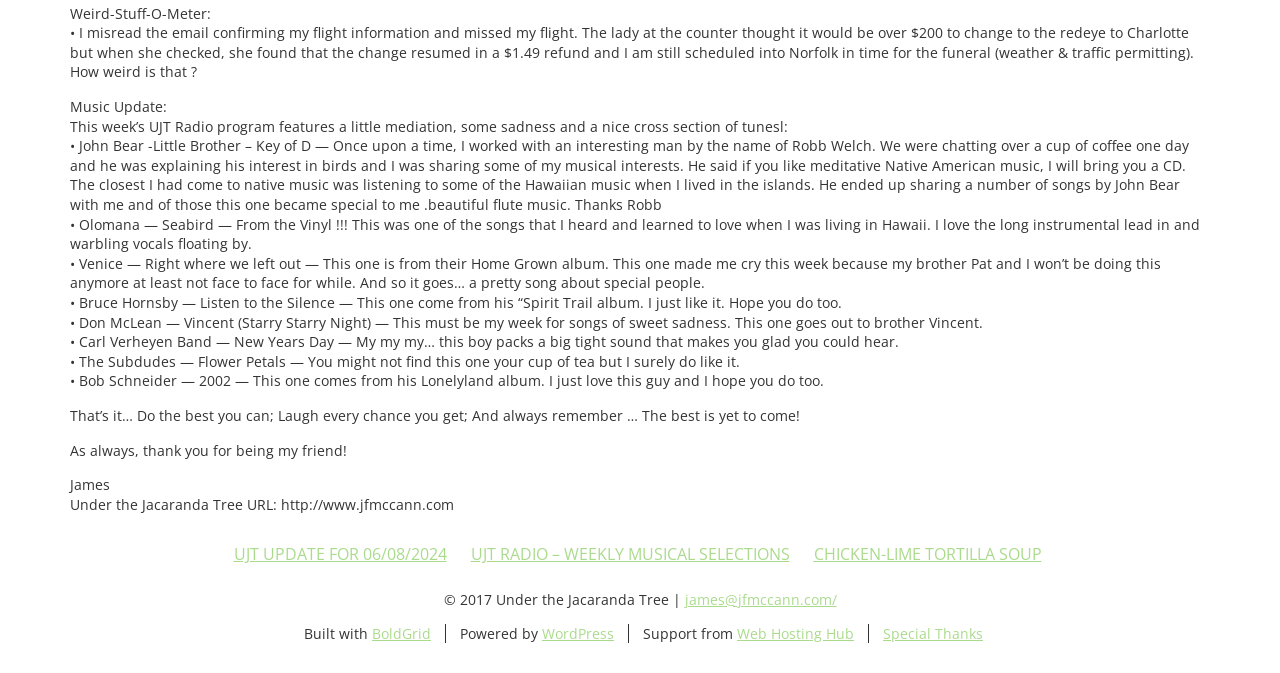Locate the bounding box coordinates of the area you need to click to fulfill this instruction: 'Visit UJT RADIO – WEEKLY MUSICAL SELECTIONS'. The coordinates must be in the form of four float numbers ranging from 0 to 1: [left, top, right, bottom].

[0.364, 0.799, 0.621, 0.847]